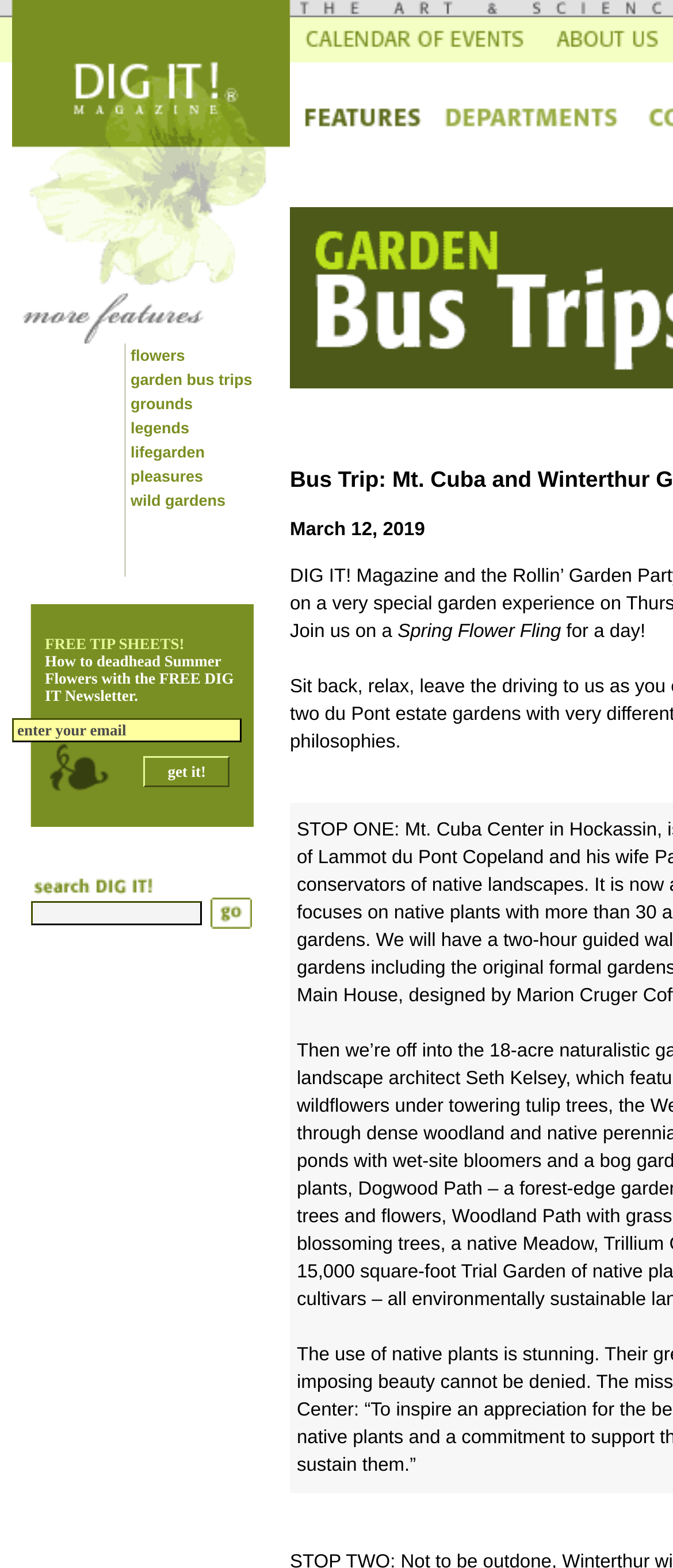Give a one-word or short phrase answer to the question: 
How many textboxes are on this webpage?

2